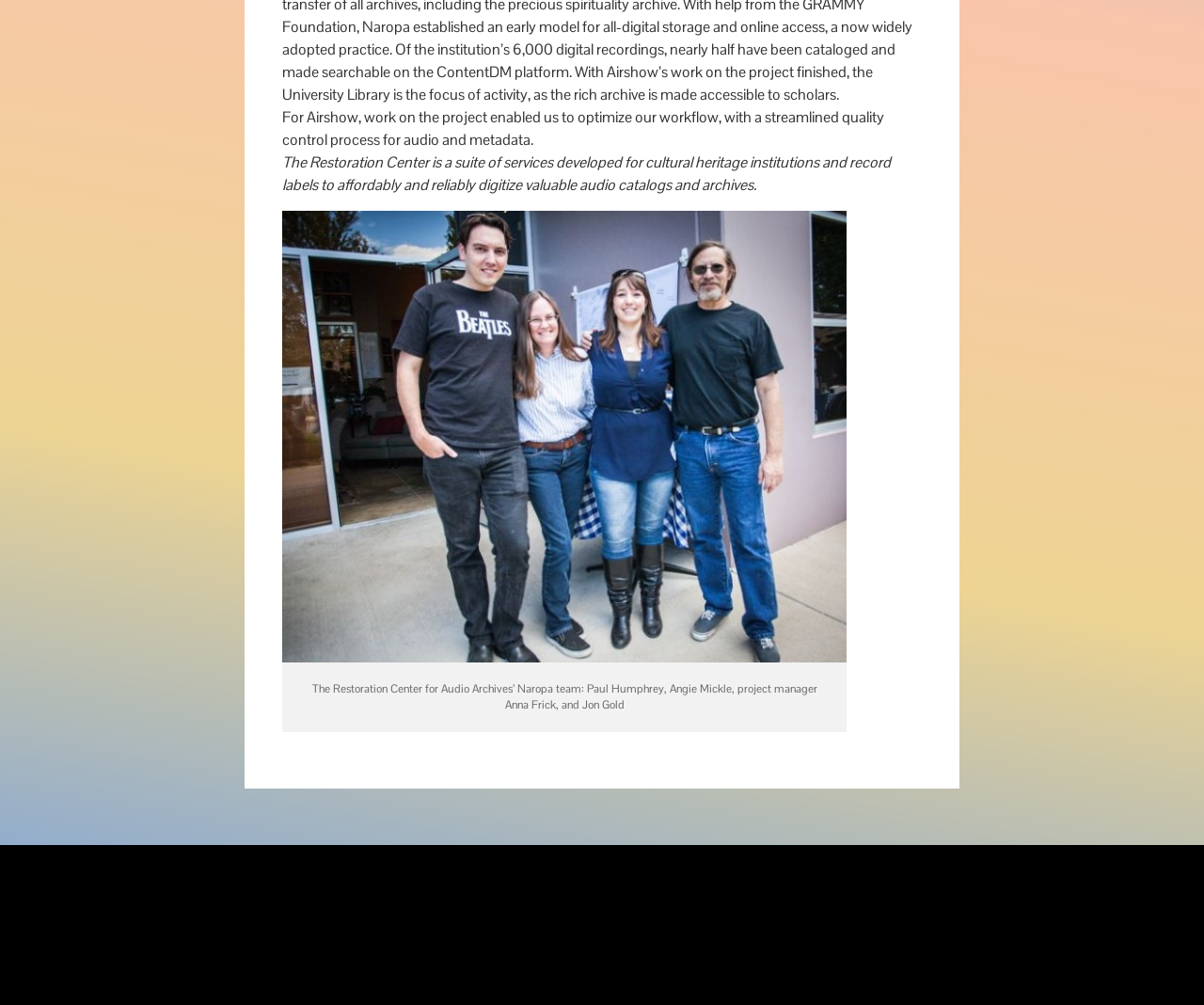Who is the project manager mentioned?
Please give a detailed and elaborate answer to the question.

The project manager mentioned is Anna Frick, whose name is extracted from the Figcaption element that describes the image of the Naropa team.